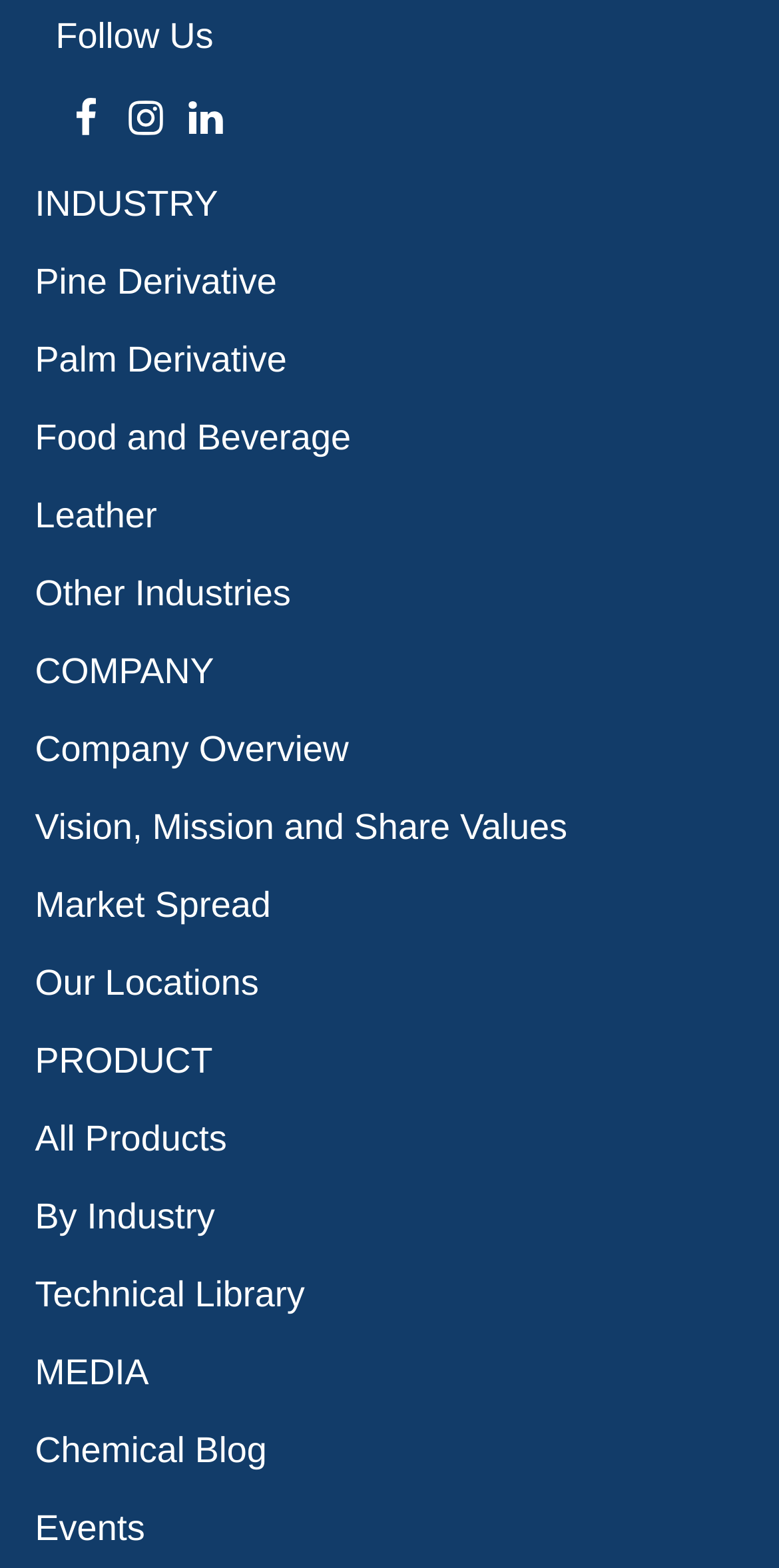Please determine the bounding box coordinates of the element's region to click for the following instruction: "Share this on Twitter".

None